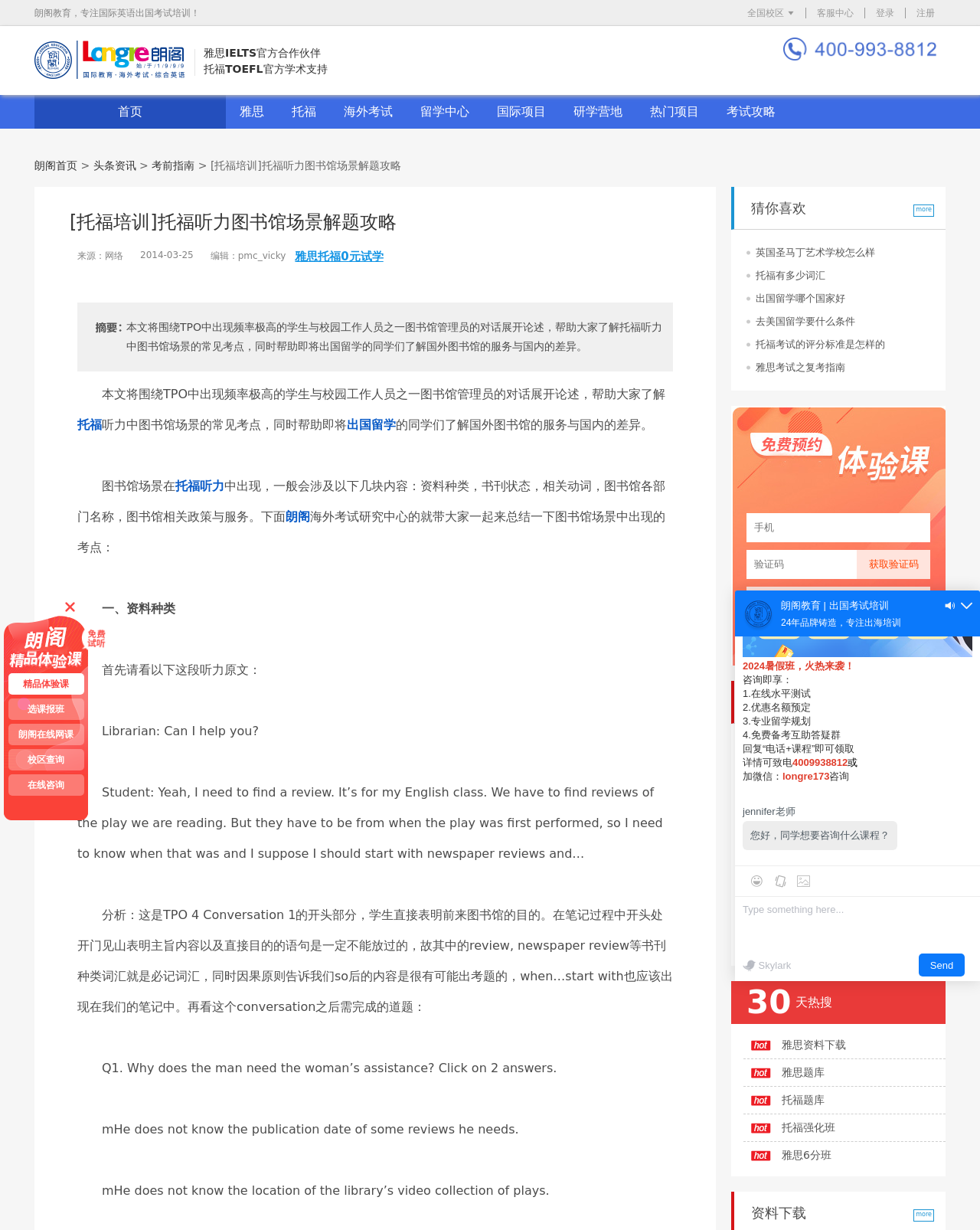Respond to the following question using a concise word or phrase: 
What is the main topic of this webpage?

TOEFL listening library scenario